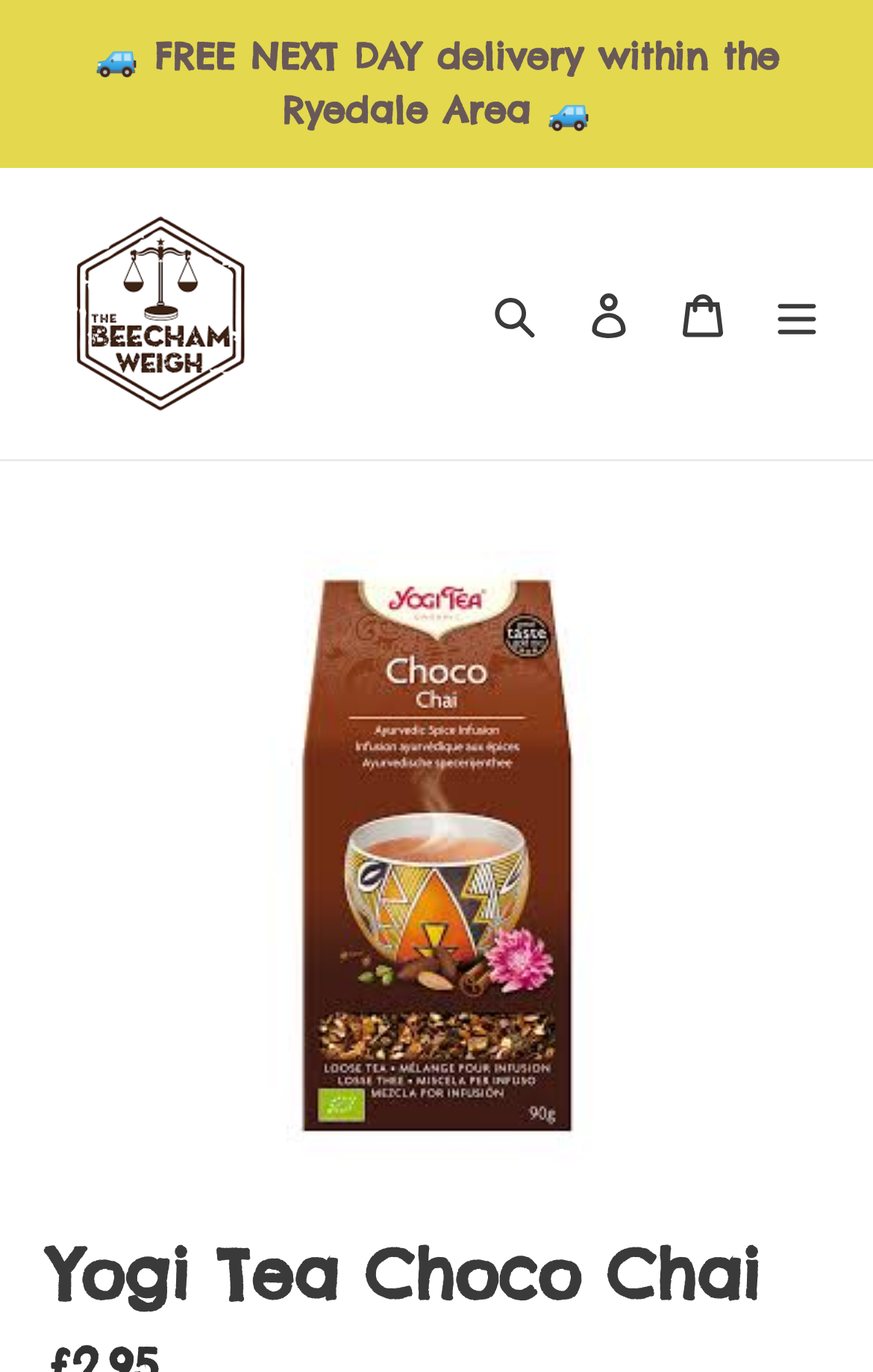Examine the image and give a thorough answer to the following question:
What is the type of image displayed on the page?

The type of image displayed on the page can be found in the image element, which is described as 'Yogi Tea Choco Chai'. This image is likely a product image or a logo related to the tea product.